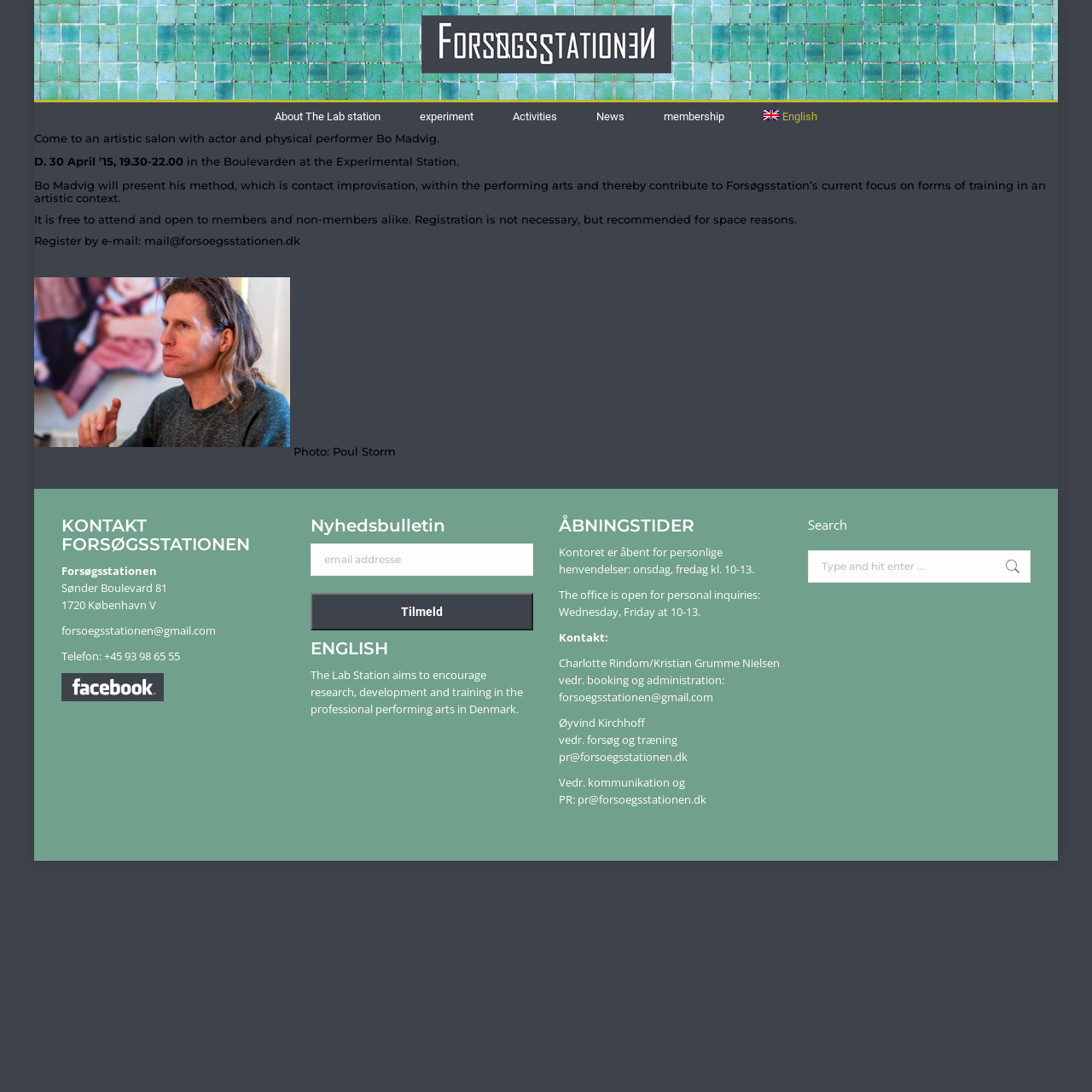Bounding box coordinates are specified in the format (top-left x, top-left y, bottom-right x, bottom-right y). All values are floating point numbers bounded between 0 and 1. Please provide the bounding box coordinate of the region this sentence describes: forsoegsstationen@gmail.com

[0.512, 0.631, 0.653, 0.645]